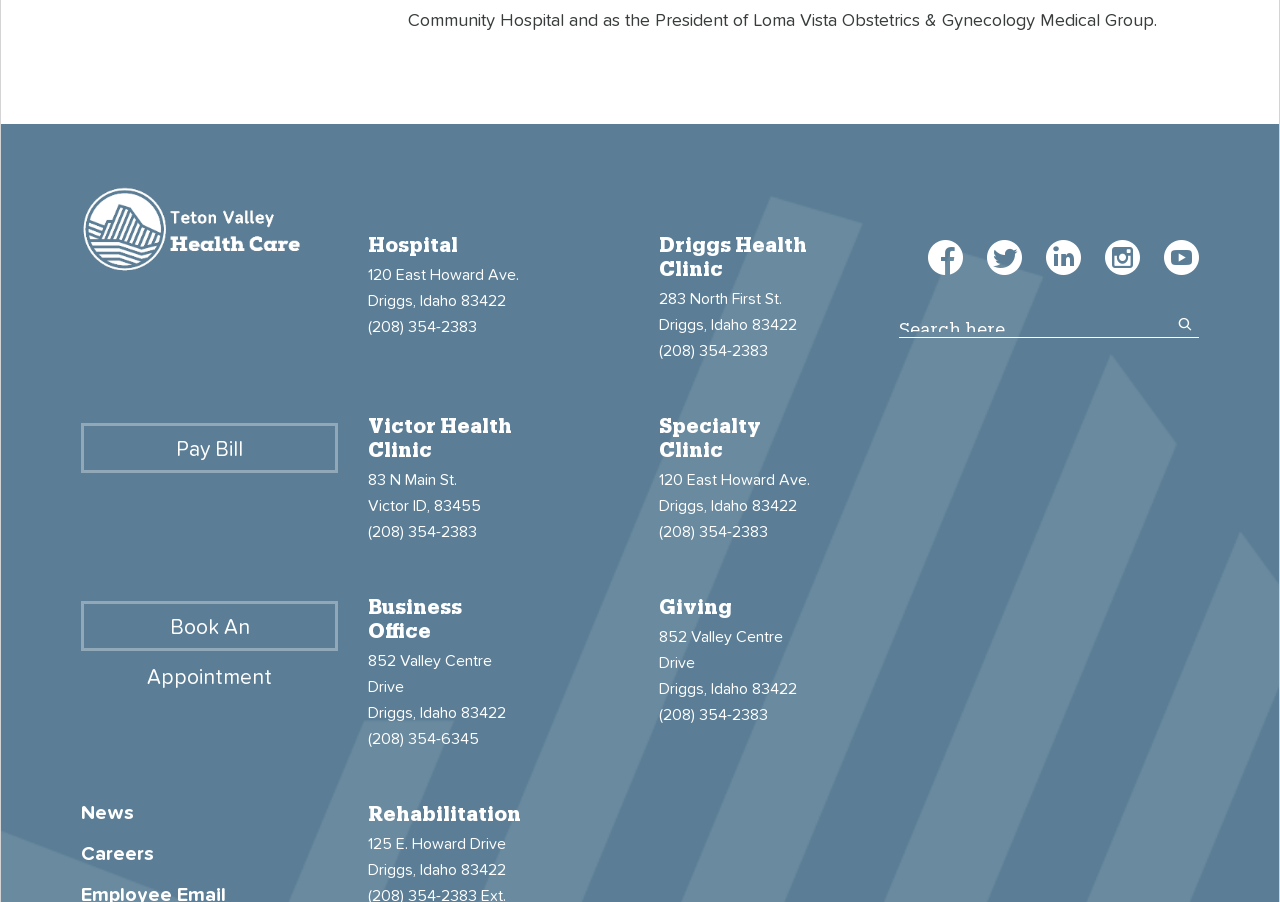What is the purpose of the textbox at the top-right corner?
Please provide a full and detailed response to the question.

The textbox at the top-right corner has a placeholder text 'Search here', indicating that it is used for searching purposes.